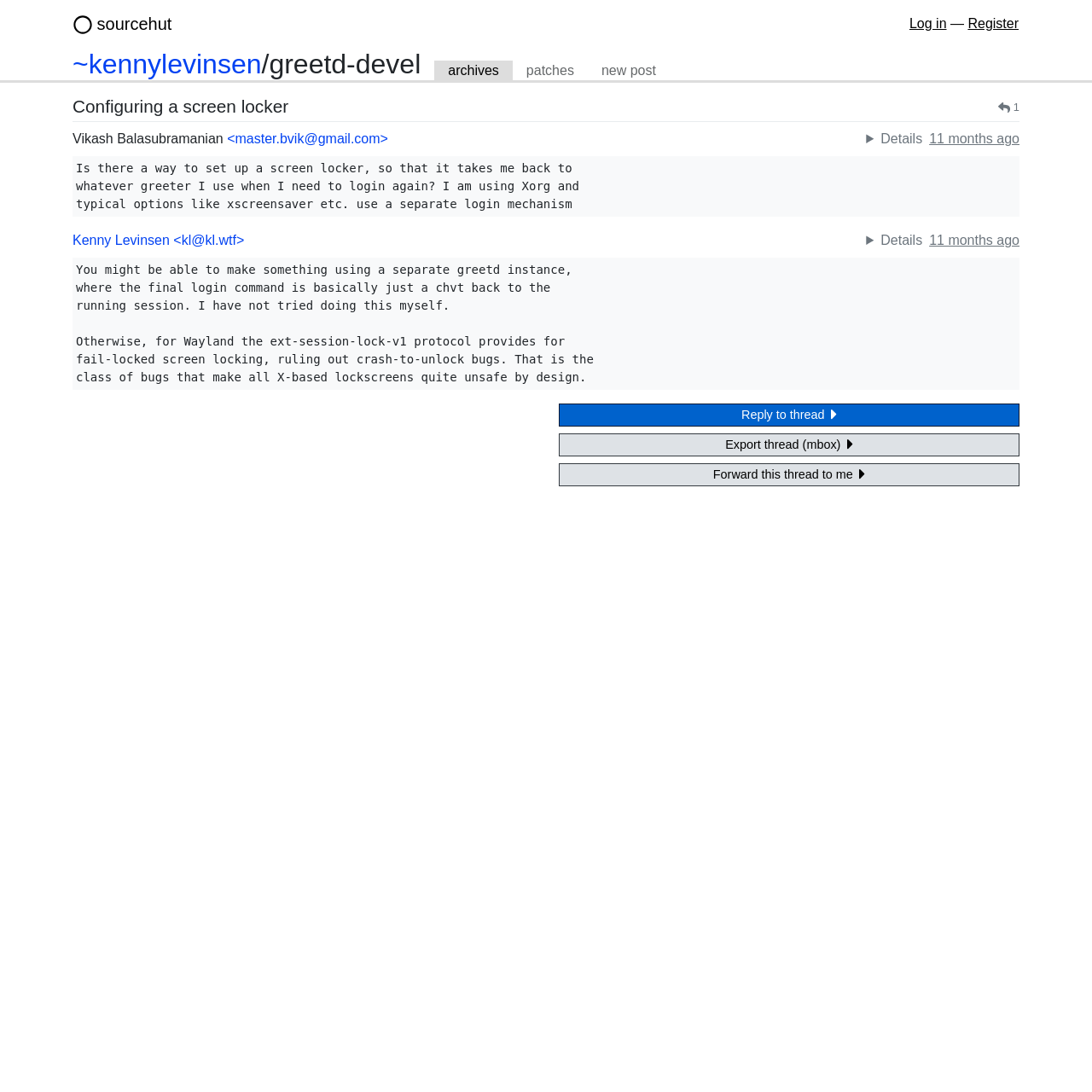Given the description of a UI element: "Kenny Levinsen", identify the bounding box coordinates of the matching element in the webpage screenshot.

[0.066, 0.214, 0.155, 0.227]